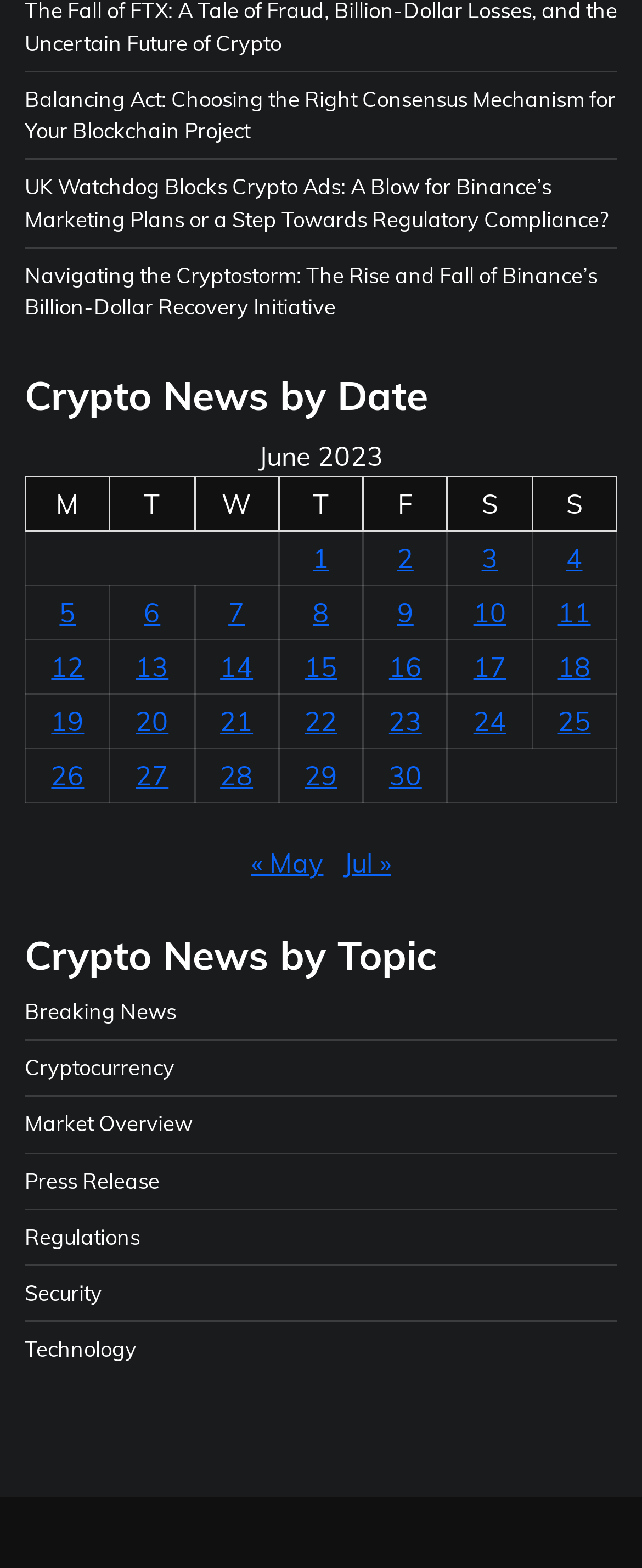What is the title of the first article?
Observe the image and answer the question with a one-word or short phrase response.

Balancing Act